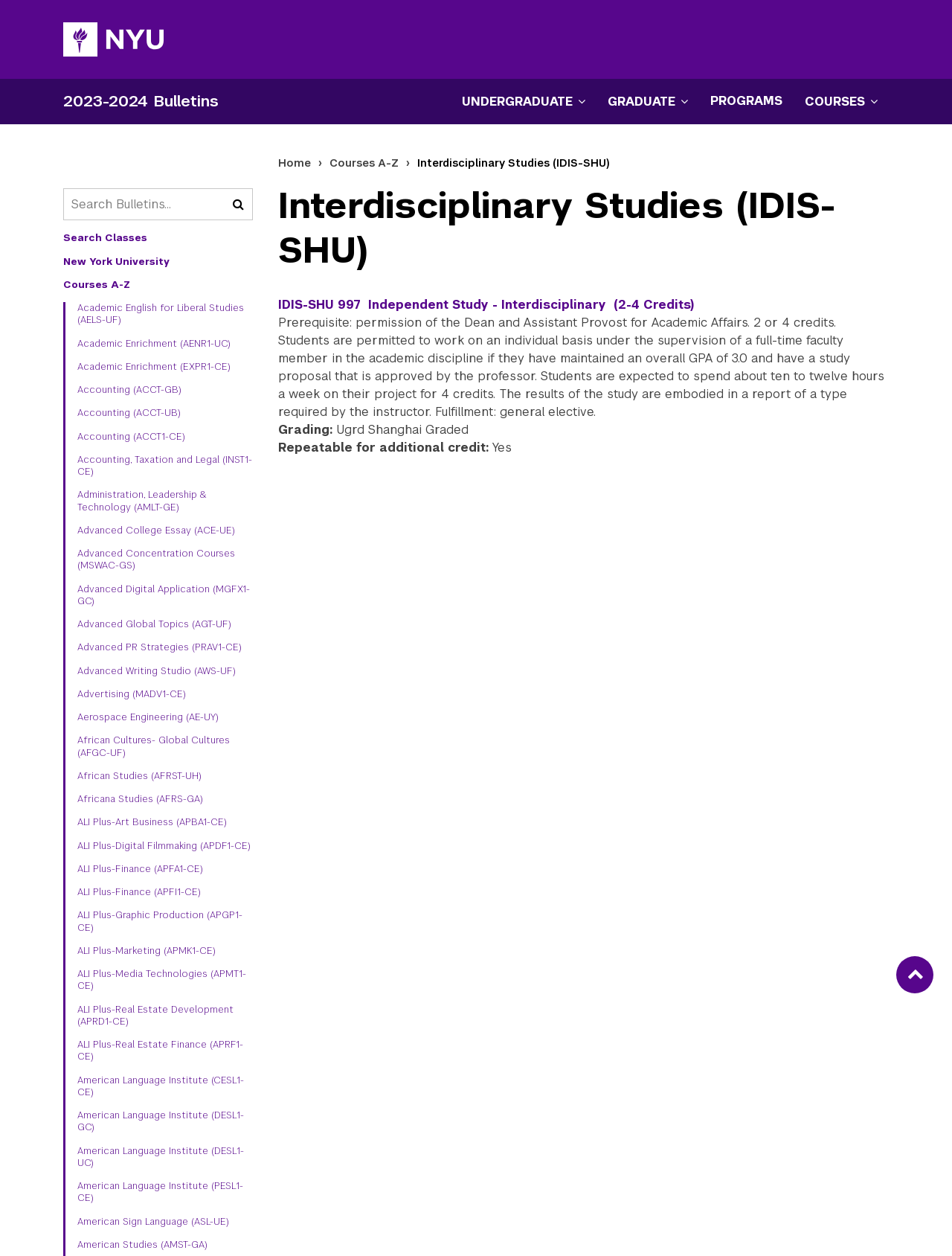Can you pinpoint the bounding box coordinates for the clickable element required for this instruction: "Search for courses"? The coordinates should be four float numbers between 0 and 1, i.e., [left, top, right, bottom].

[0.066, 0.15, 0.266, 0.176]